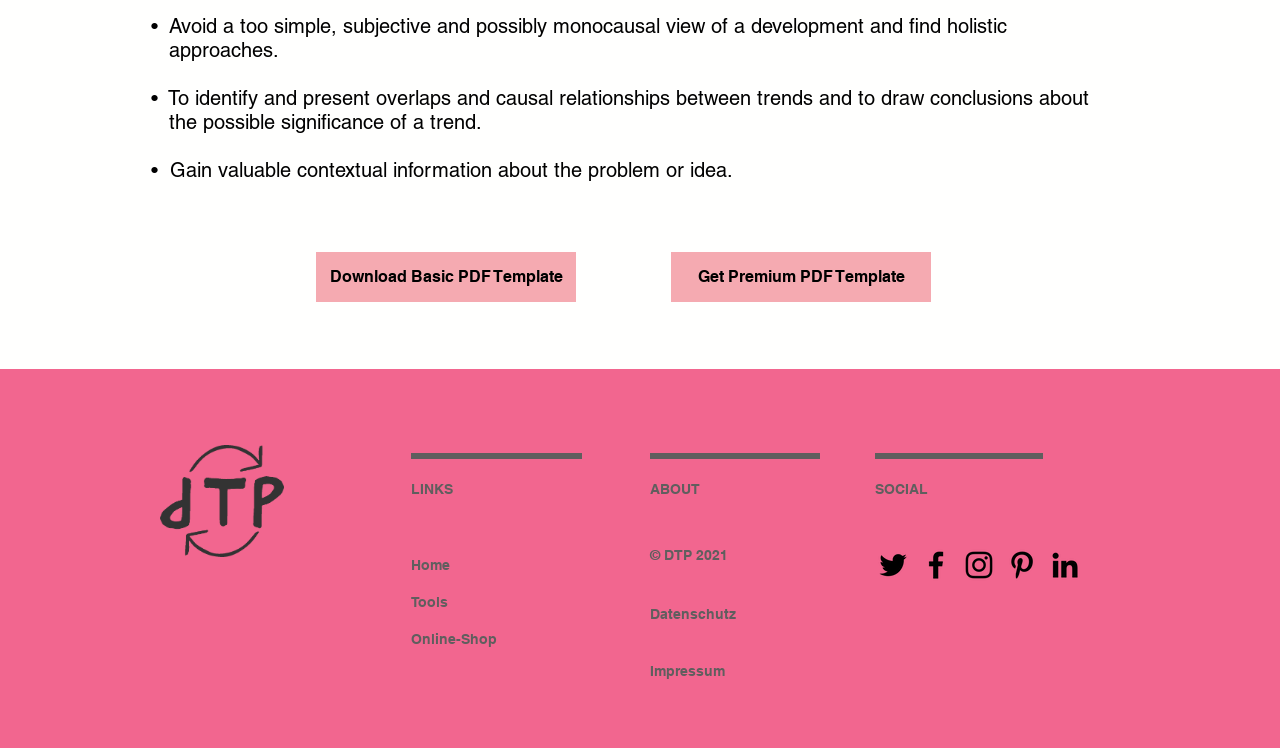Find and provide the bounding box coordinates for the UI element described with: "aria-label="Black Instagram Icon"".

[0.751, 0.731, 0.779, 0.78]